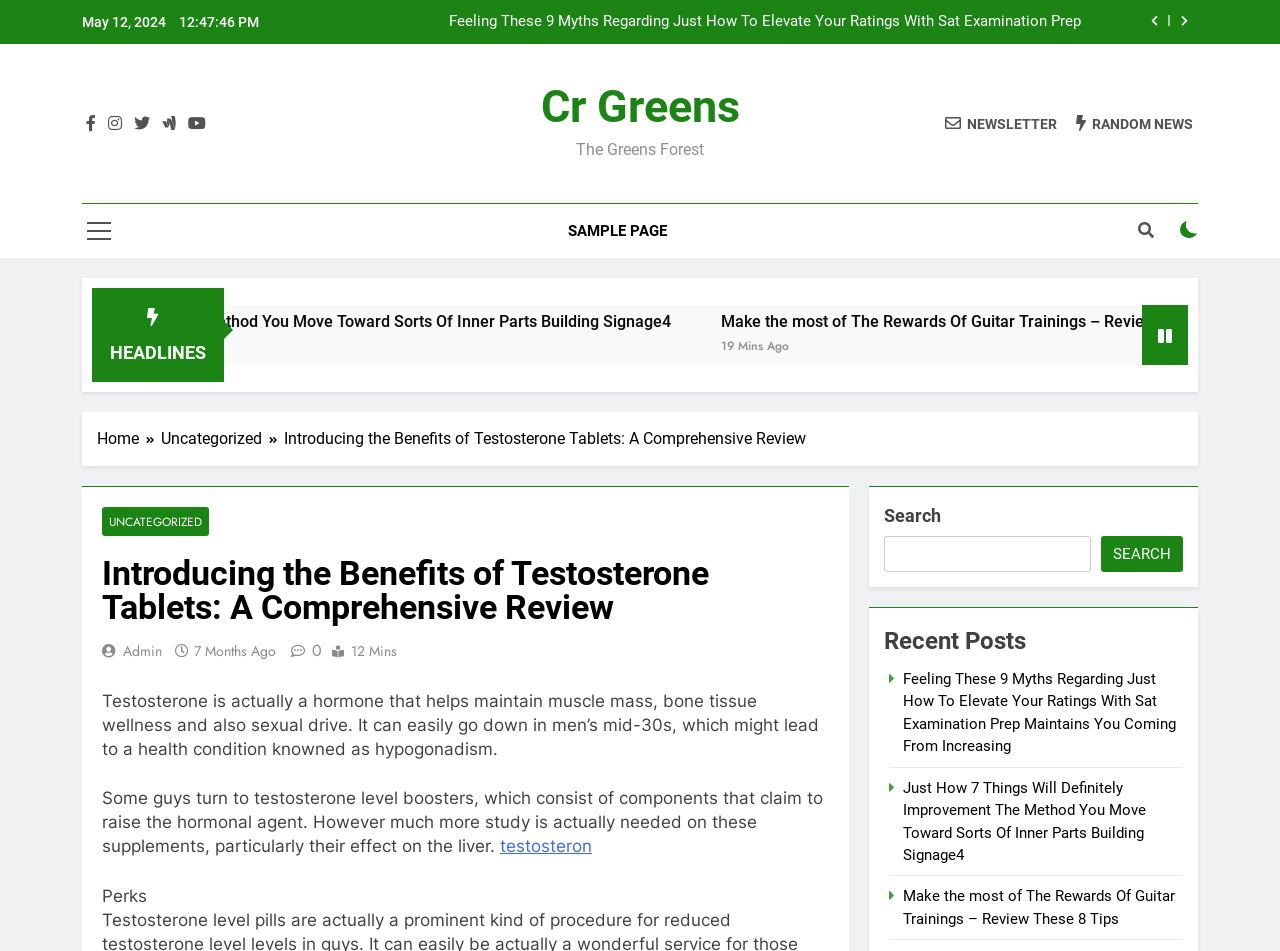Offer an extensive depiction of the webpage and its key elements.

This webpage appears to be a blog or news article page. At the top, there is a date and time stamp, "May 12, 2024 12:47:48 PM", followed by two buttons with icons. Below these, there is a list item with a long title, "Feeling These 9 Myths Regarding Just How To Elevate Your Ratings With Sat Examination Prep Maintains You Coming From Increasing".

On the left side of the page, there are several social media links, including Facebook, Twitter, and LinkedIn, represented by their respective icons. Below these, there is a link to "Cr Greens" and a static text "The Greens Forest".

In the main content area, there is a heading "Make the most of The Rewards Of Guitar Trainings – Review These 8 Tips" followed by a link to the same title. Below this, there are two timestamps, "19 Mins Ago" and "2 Hours Ago", each with a corresponding time element.

On the right side of the page, there is a navigation section with breadcrumbs, including links to "Home", "Uncategorized", and the current page title, "Introducing the Benefits of Testosterone Tablets: A Comprehensive Review". Below this, there is a header section with links to "UNCATEGORIZED", the article title, and the author "Admin". There is also a timestamp "7 Months Ago" and a link to a comment section.

The main article content starts with a brief introduction to testosterone, its benefits, and its potential decline in men's mid-30s. The article then discusses testosterone boosters and their effects on the liver. There are several paragraphs of text, with a link to the keyword "testosteron" and a subheading "Perks".

At the bottom of the page, there is a search bar with a button and a heading "Recent Posts" followed by three links to recent articles.